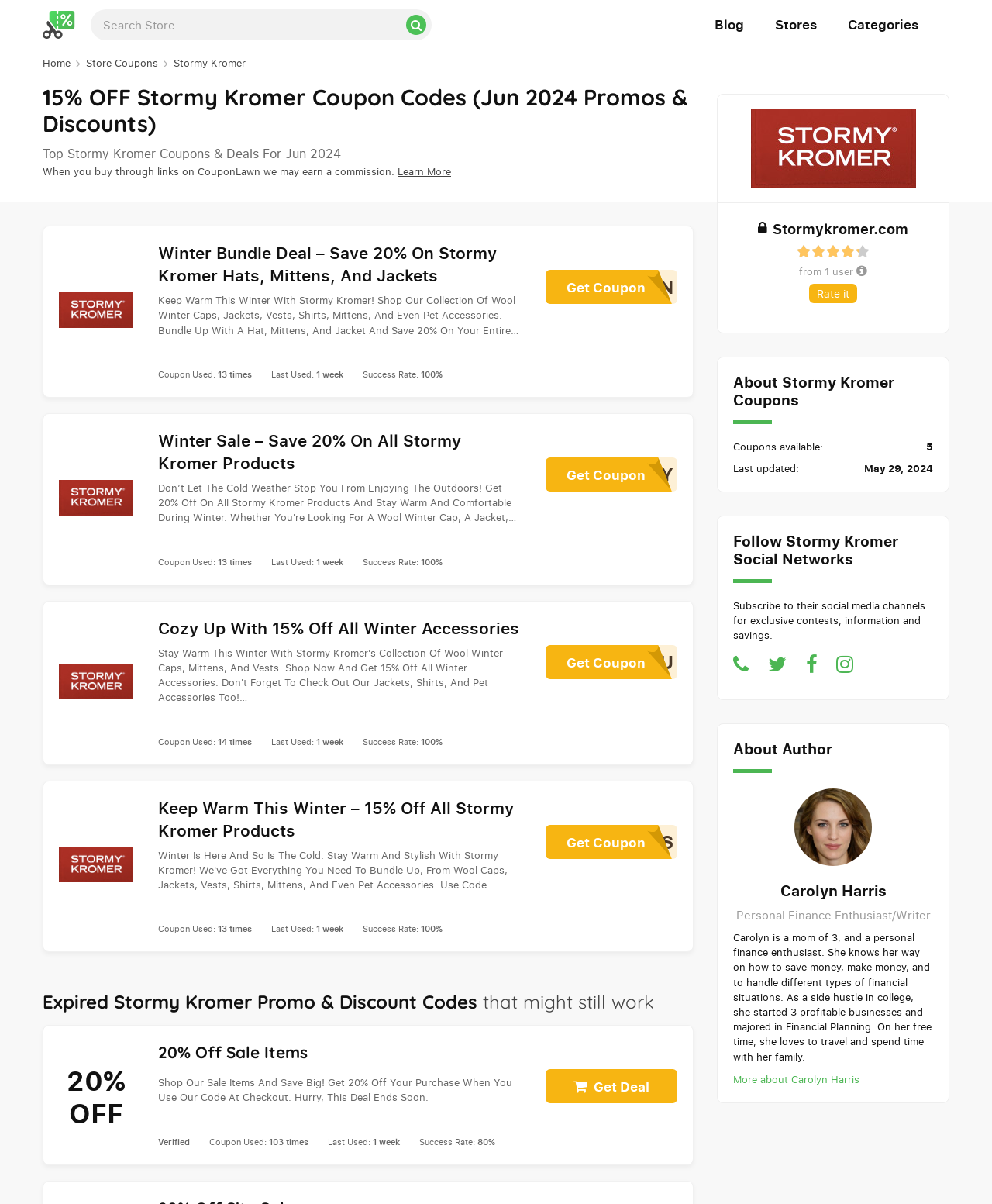Identify the bounding box coordinates for the region to click in order to carry out this instruction: "Go to the blog". Provide the coordinates using four float numbers between 0 and 1, formatted as [left, top, right, bottom].

[0.72, 0.0, 0.75, 0.041]